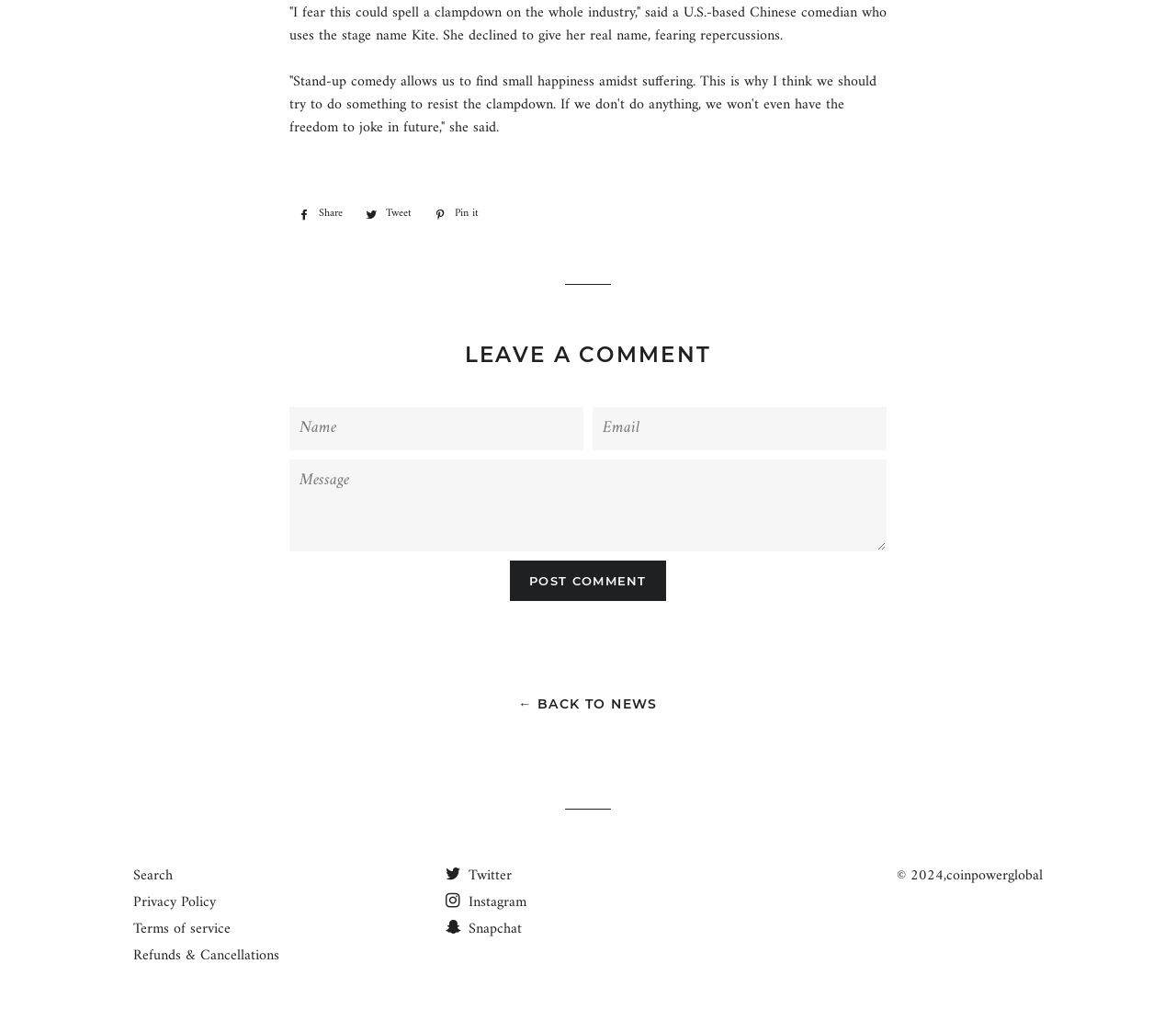Provide the bounding box coordinates of the area you need to click to execute the following instruction: "Share on Facebook".

[0.246, 0.202, 0.299, 0.222]